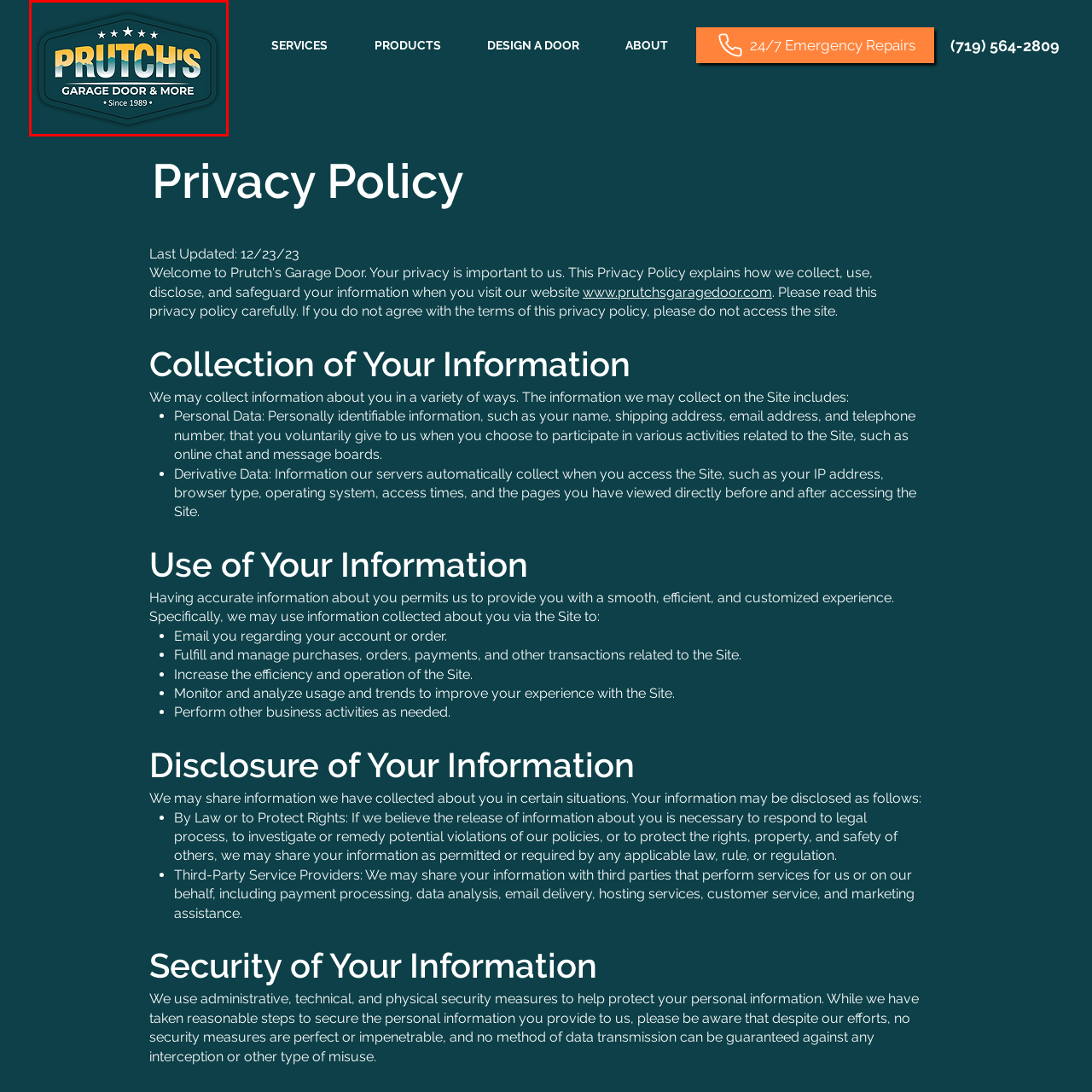How many stars are above the brand name?
Please analyze the image within the red bounding box and respond with a detailed answer to the question.

The three stars add a touch of elegance and reinforce the company's standing, indicating a high level of quality and service.